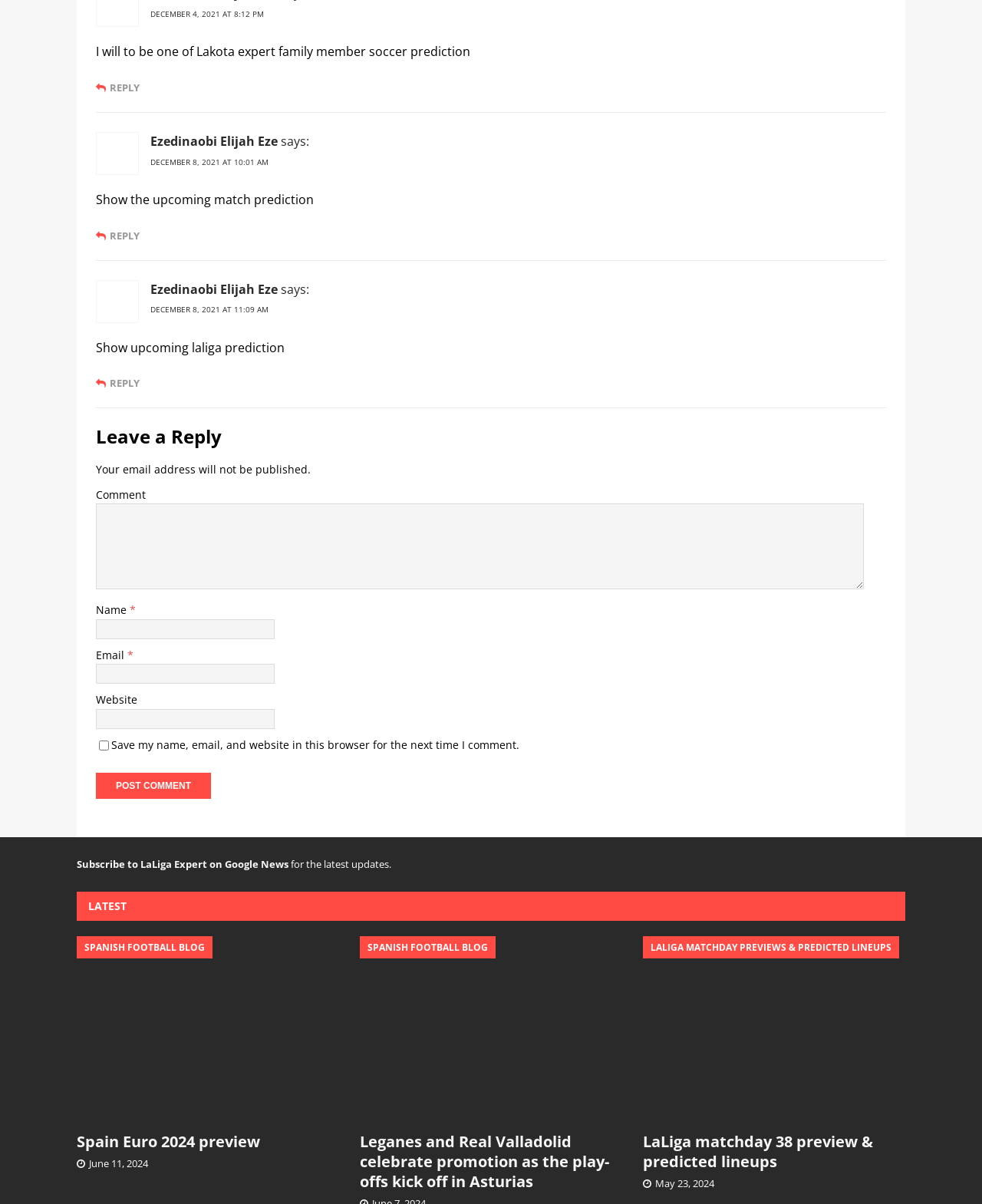Please answer the following query using a single word or phrase: 
How many articles are on the webpage?

3